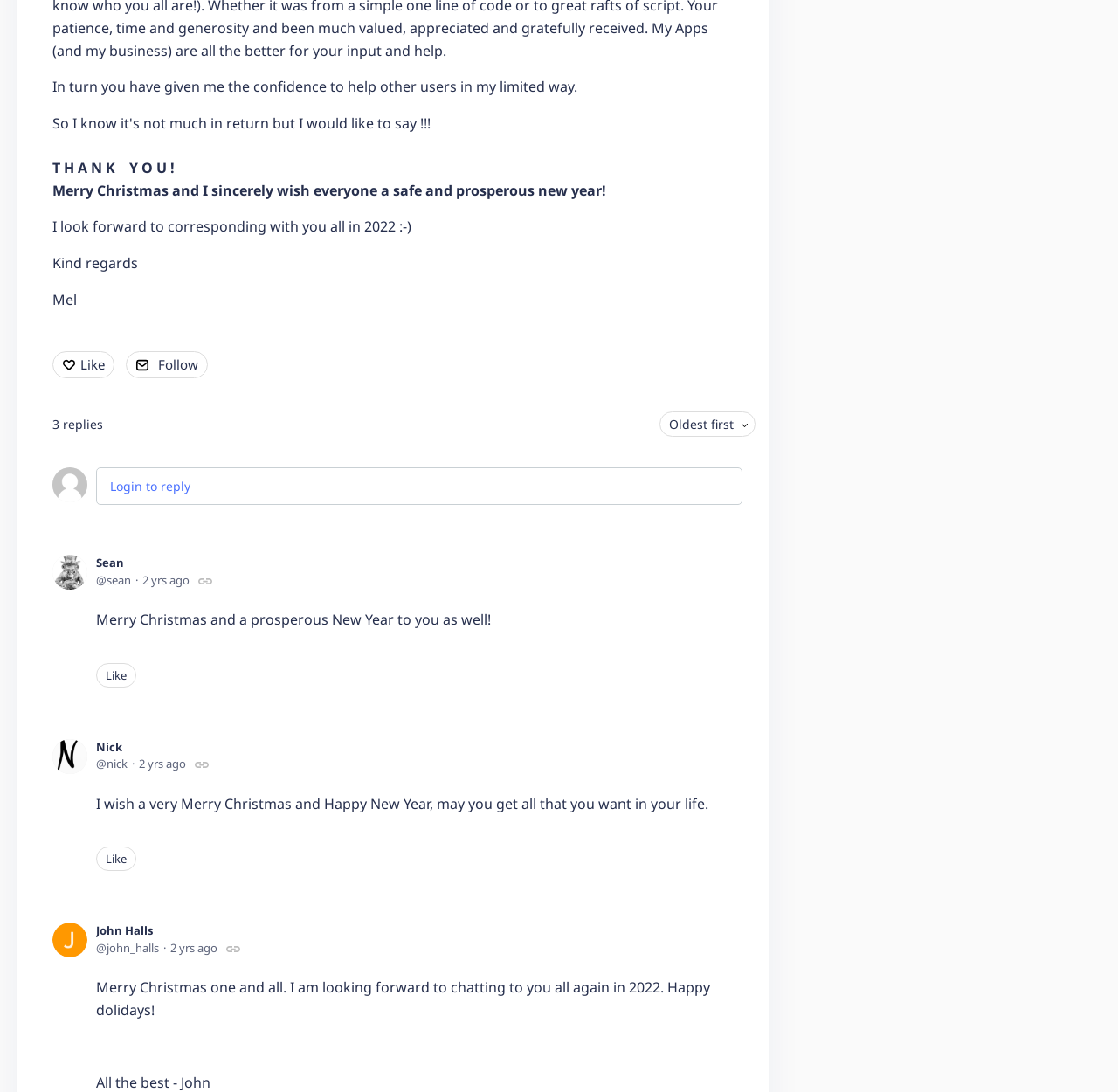Given the element description alt="John Halls", specify the bounding box coordinates of the corresponding UI element in the format (top-left x, top-left y, bottom-right x, bottom-right y). All values must be between 0 and 1.

[0.047, 0.845, 0.078, 0.877]